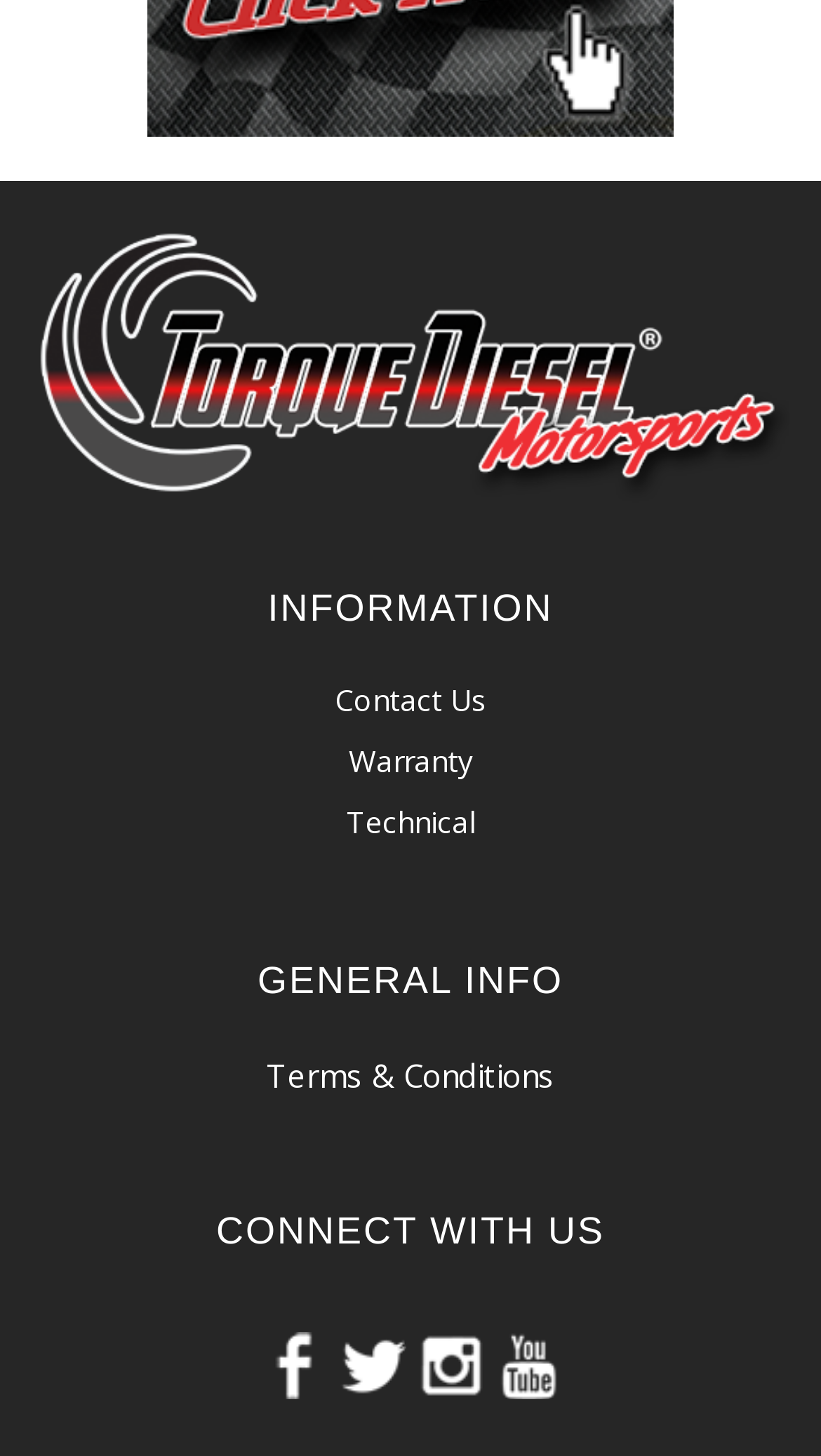What is the last link on the webpage?
From the screenshot, provide a brief answer in one word or phrase.

Subscribe on YouTube